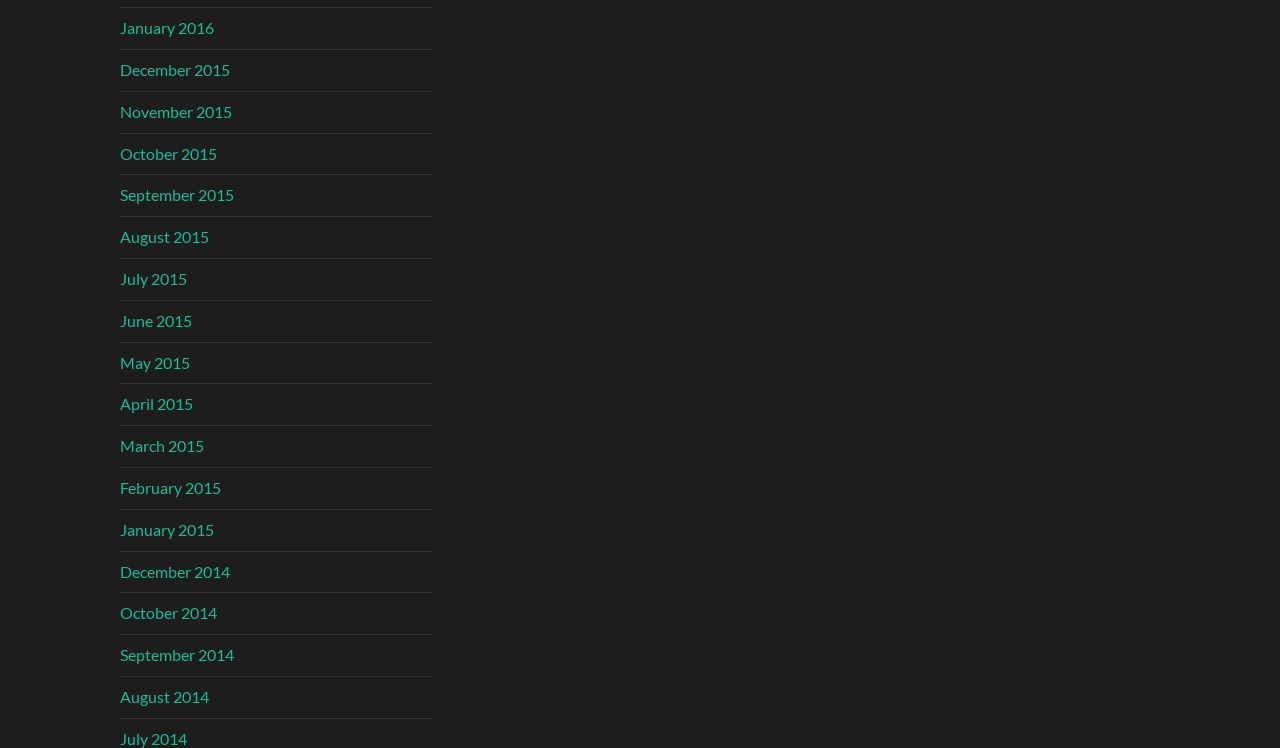What is the earliest month listed?
Refer to the image and provide a thorough answer to the question.

By examining the list of links, I found that the earliest month listed is December 2014, which is located at the bottom of the list.